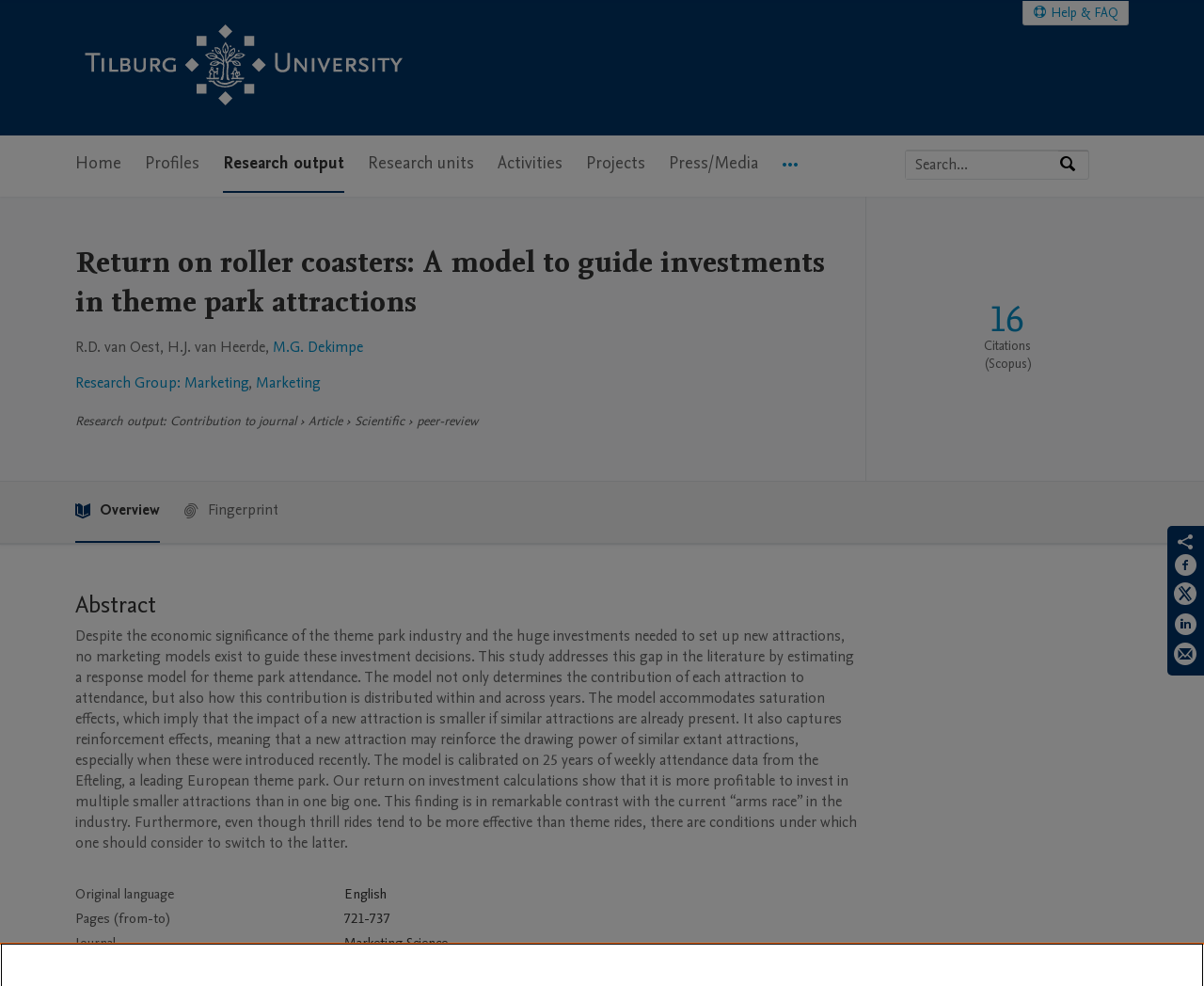Please use the details from the image to answer the following question comprehensively:
What is the name of the research group?

I found the answer by looking at the link 'Research Group: Marketing' which indicates the name of the research group.